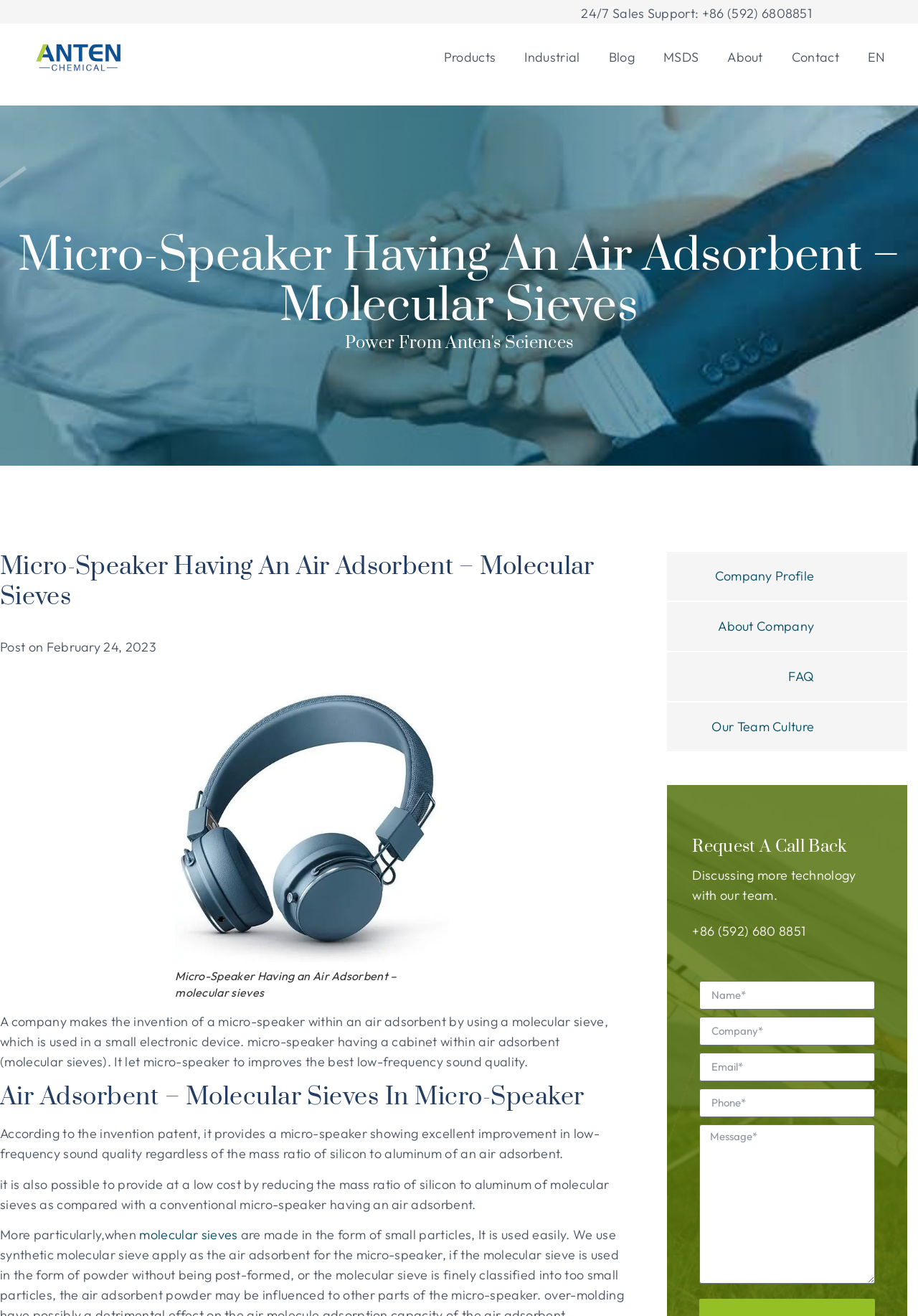Explain the features and main sections of the webpage comprehensively.

This webpage is about a company, Anten Chemical Co., Ltd., that specializes in molecular sieves and has invented a micro-speaker with an air adsorbent. At the top of the page, there is a 24/7 sales support contact information and a brief company description with a linked image. Below this, there are several navigation links, including "Products", "Industrial", "Blog", "MSDS", "About", "Contact", and "EN".

The main content of the page is divided into sections. The first section has a heading "Micro-Speaker Having An Air Adsorbent – Molecular Sieves" and a figure with an image of the micro-speaker and a caption. Below this, there is a brief text describing the invention and its benefits.

The next section has a heading "Air Adsorbent – Molecular Sieves In Micro-Speaker" and several paragraphs of text explaining the invention patent and its advantages. There is also a link to "molecular sieves" in this section.

On the right side of the page, there are several links to other pages, including "Company Profile", "About Company", "FAQ", and "Our Team Culture". Below these links, there is a section with a heading "Request A Call Back" and a form with text boxes for name, company, email, phone, and message.

Overall, the page has a simple and organized layout, with clear headings and concise text. There are several images and links to other pages, and a form for visitors to request a call back.